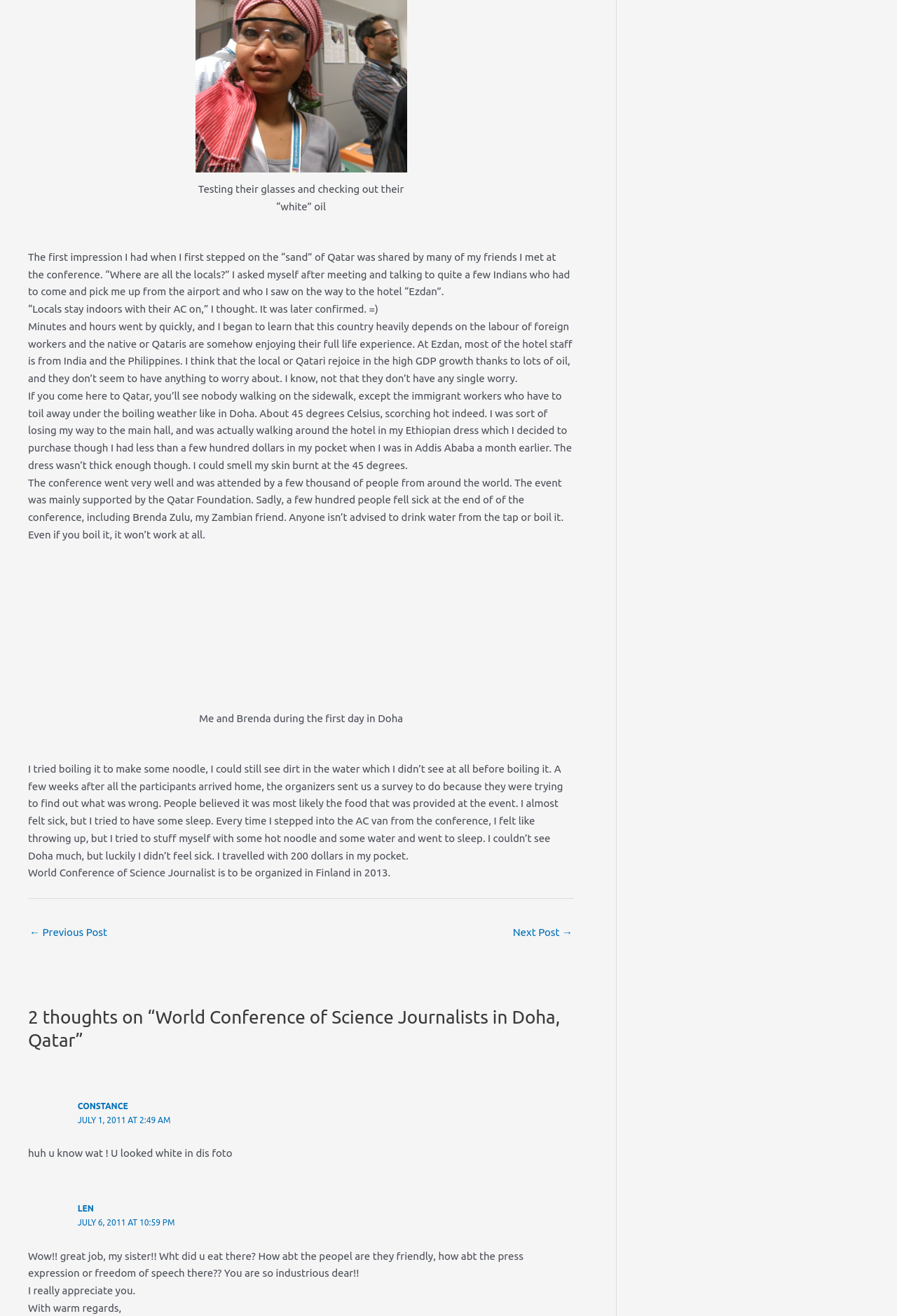Who is Brenda Zulu?
Provide a detailed and well-explained answer to the question.

The article mentions that Brenda Zulu is the author's Zambian friend who fell sick at the end of the conference. The author also mentions that they took a photo with Brenda during the first day in Doha.